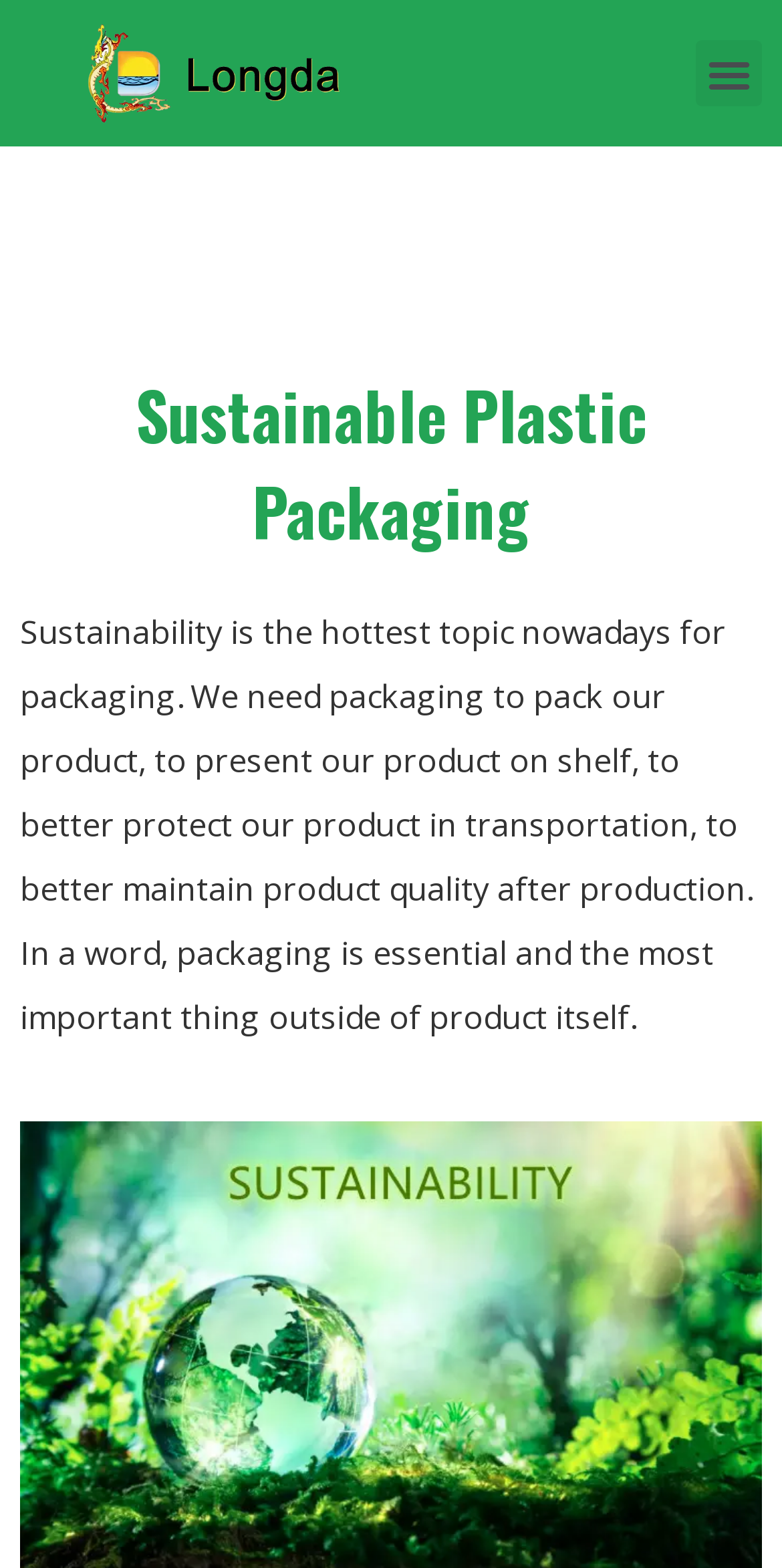Identify the bounding box coordinates of the HTML element based on this description: "Menu".

[0.89, 0.026, 0.974, 0.068]